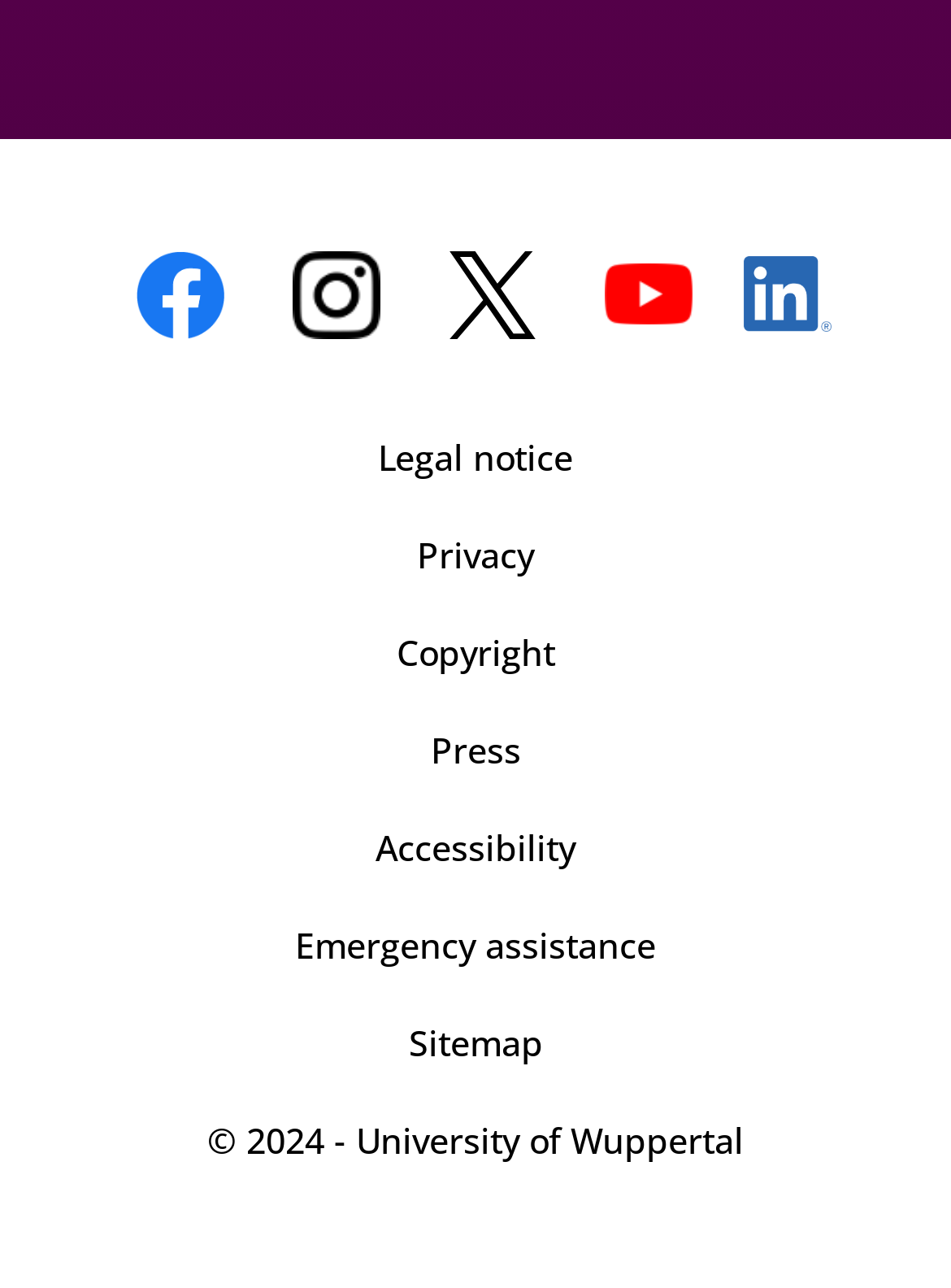Locate the bounding box coordinates of the region to be clicked to comply with the following instruction: "view legal notice". The coordinates must be four float numbers between 0 and 1, in the form [left, top, right, bottom].

[0.026, 0.318, 0.974, 0.394]